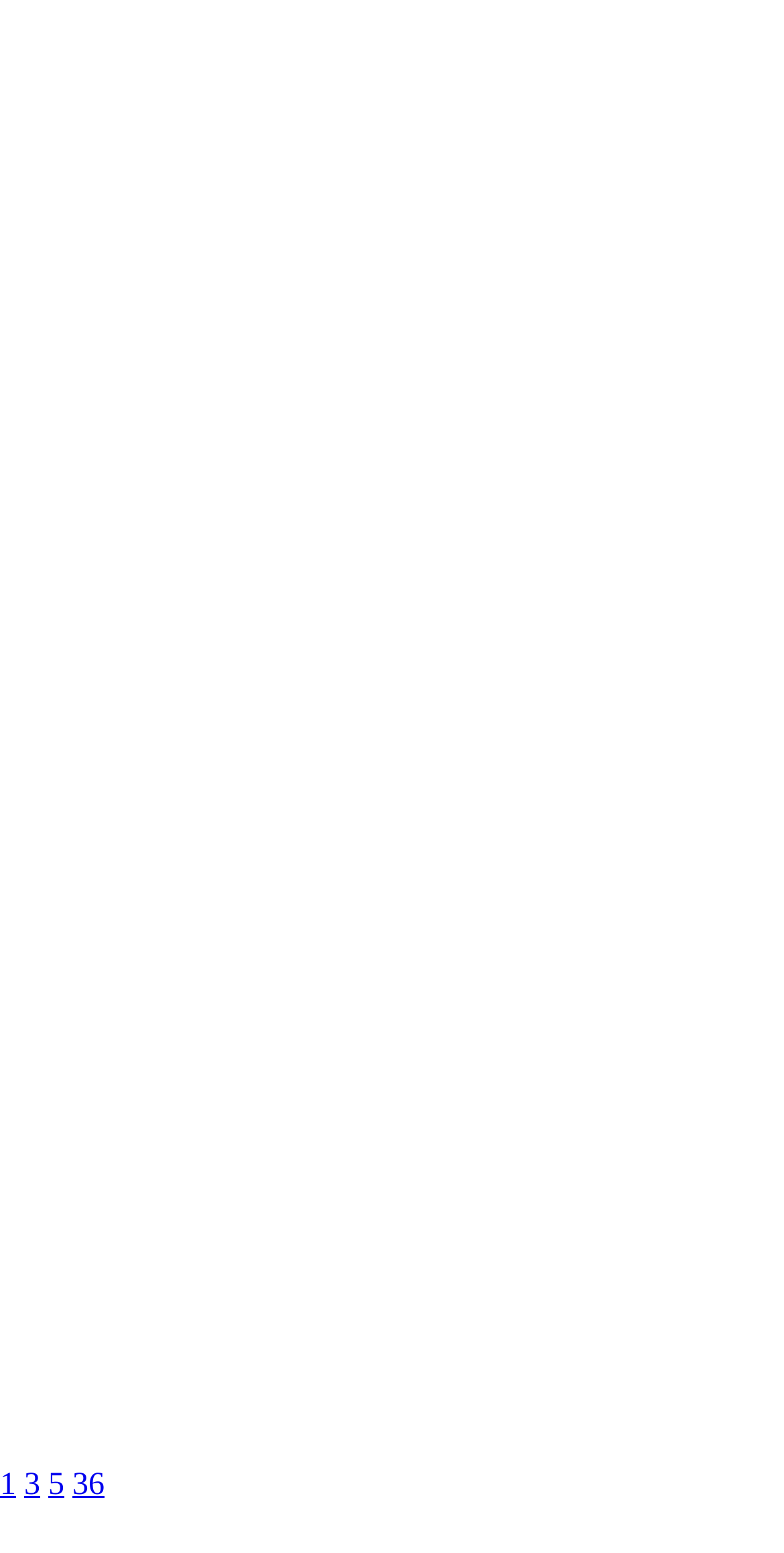Locate the bounding box coordinates for the element described below: "3". The coordinates must be four float values between 0 and 1, formatted as [left, top, right, bottom].

[0.031, 0.946, 0.051, 0.968]